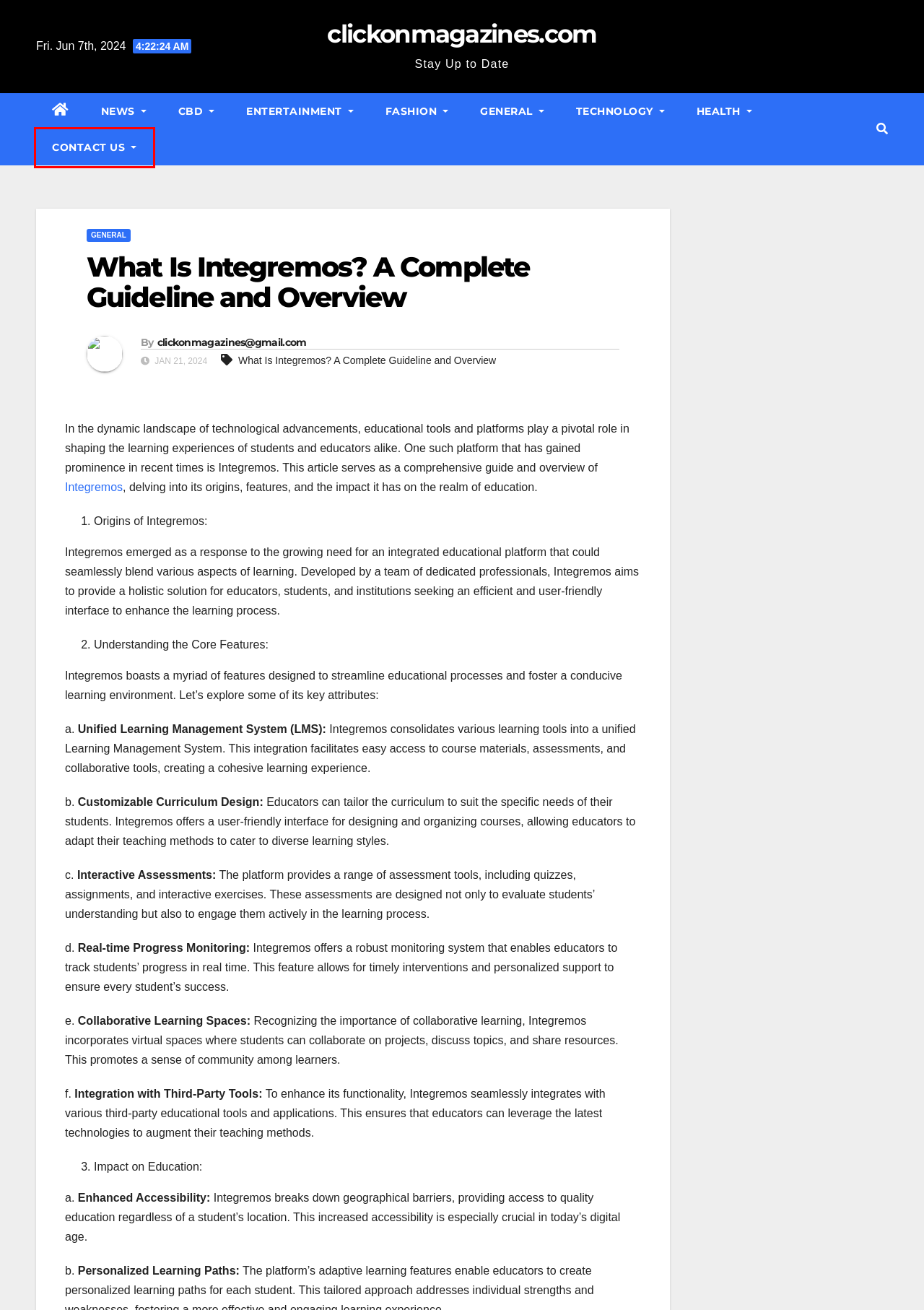You are given a screenshot of a webpage with a red rectangle bounding box around a UI element. Select the webpage description that best matches the new webpage after clicking the element in the bounding box. Here are the candidates:
A. CBD Archives - clickonmagazines.com
B. Contact Us - clickonmagazines.com
C. Entertainment Archives - clickonmagazines.com
D. Yalla Shoot Live: A definitive Manual for Watch Football Streaming - Market Updated News
E. General Archives - clickonmagazines.com
F. What Is Integremos? A Complete Guideline and Overview Archives - clickonmagazines.com
G. Technology Archives - clickonmagazines.com
H. Health Archives - clickonmagazines.com

B